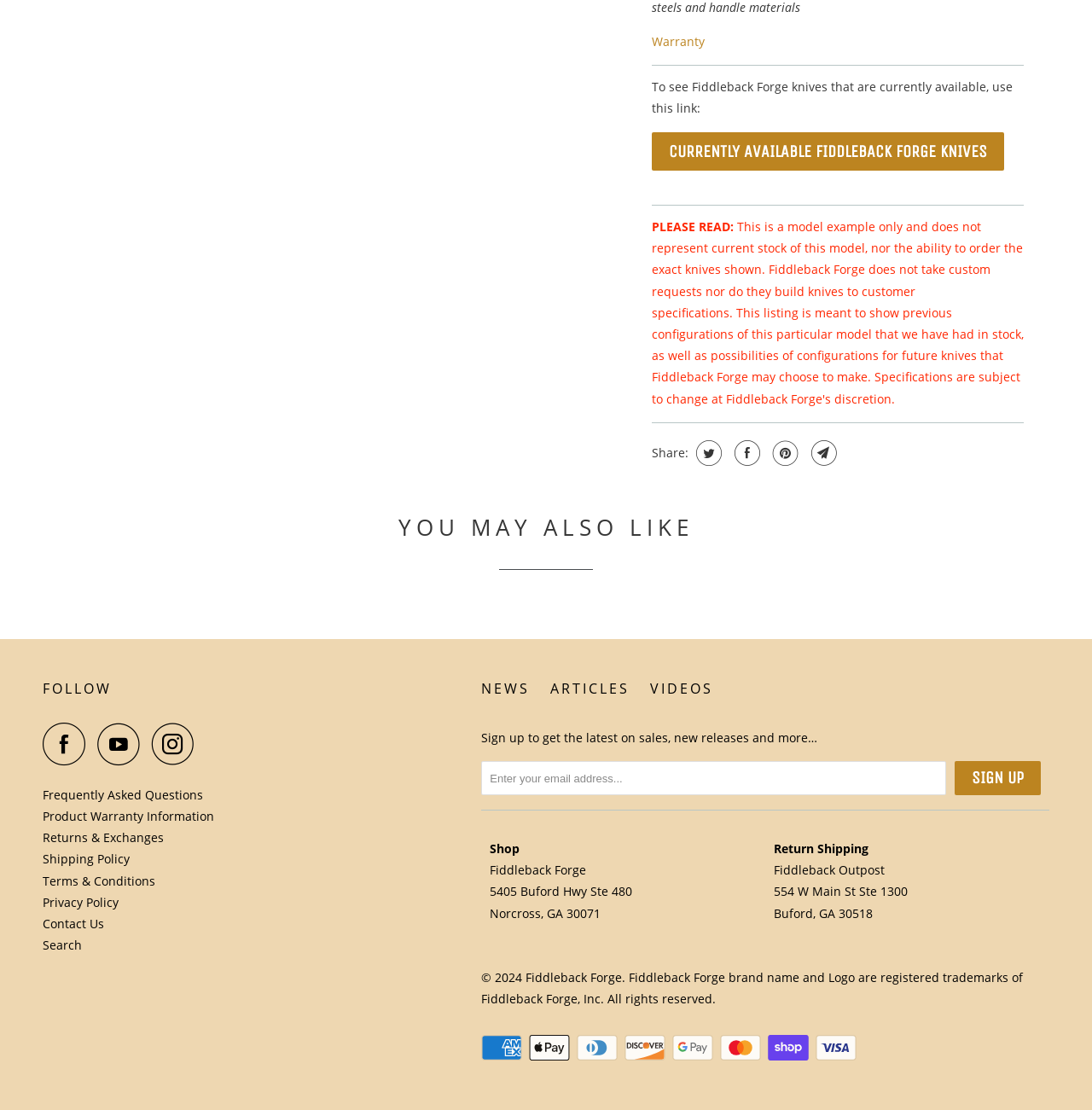Locate the bounding box coordinates of the area where you should click to accomplish the instruction: "Enter email address".

[0.441, 0.686, 0.866, 0.716]